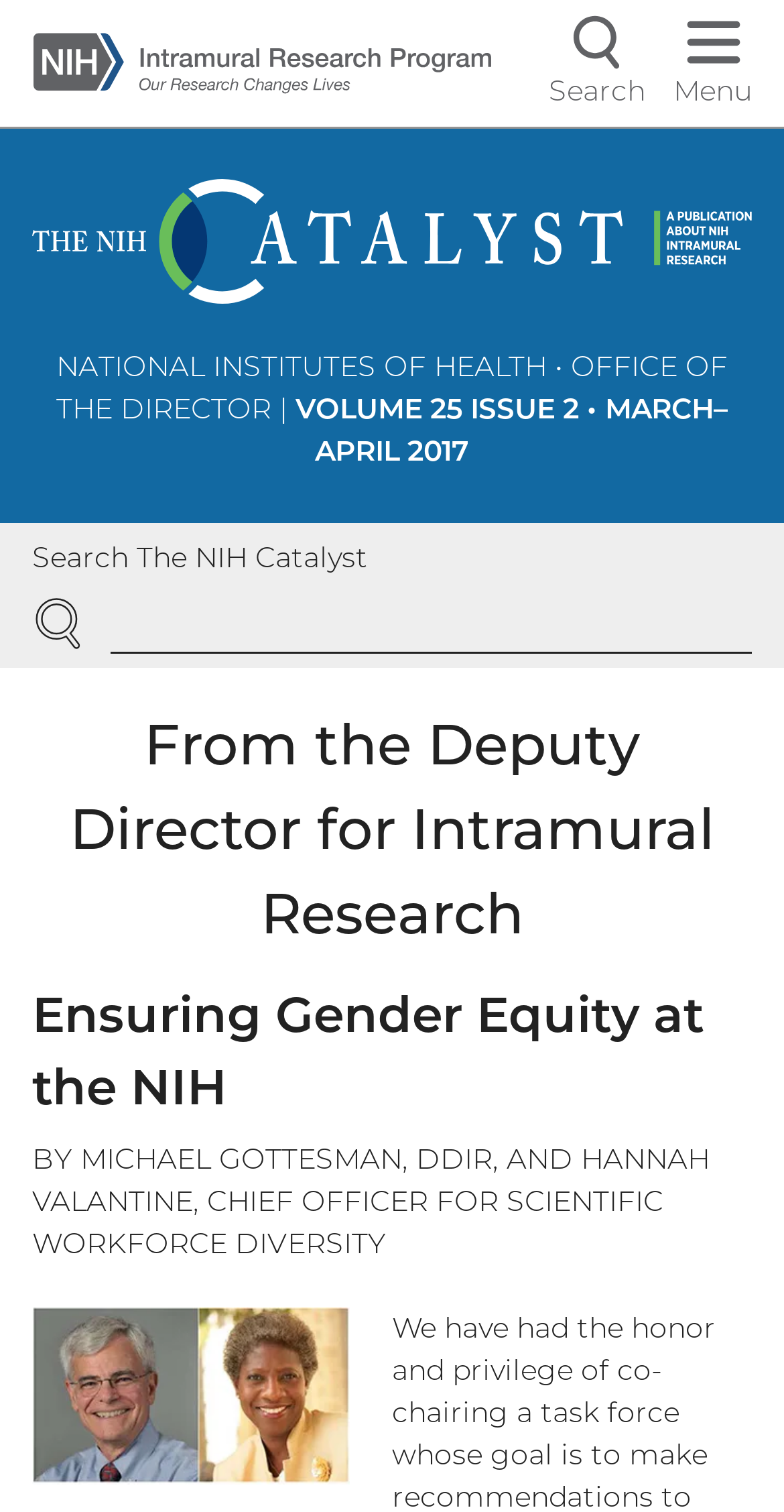Determine the bounding box coordinates of the target area to click to execute the following instruction: "View the article about Ensuring Gender Equity at the NIH."

[0.041, 0.646, 0.959, 0.744]